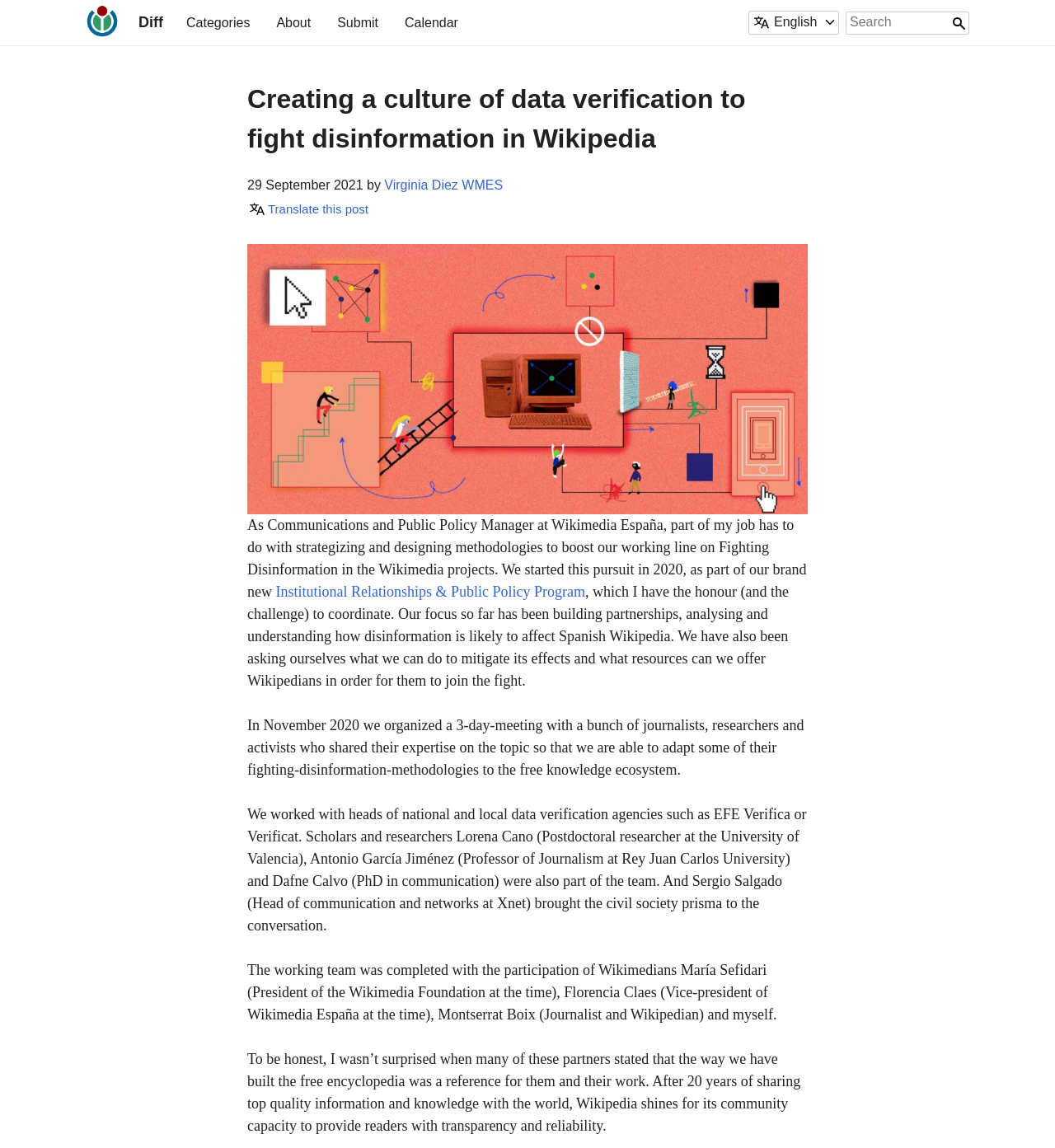Please provide a one-word or phrase answer to the question: 
What is the name of the Wikimedia project mentioned?

Wikipedia